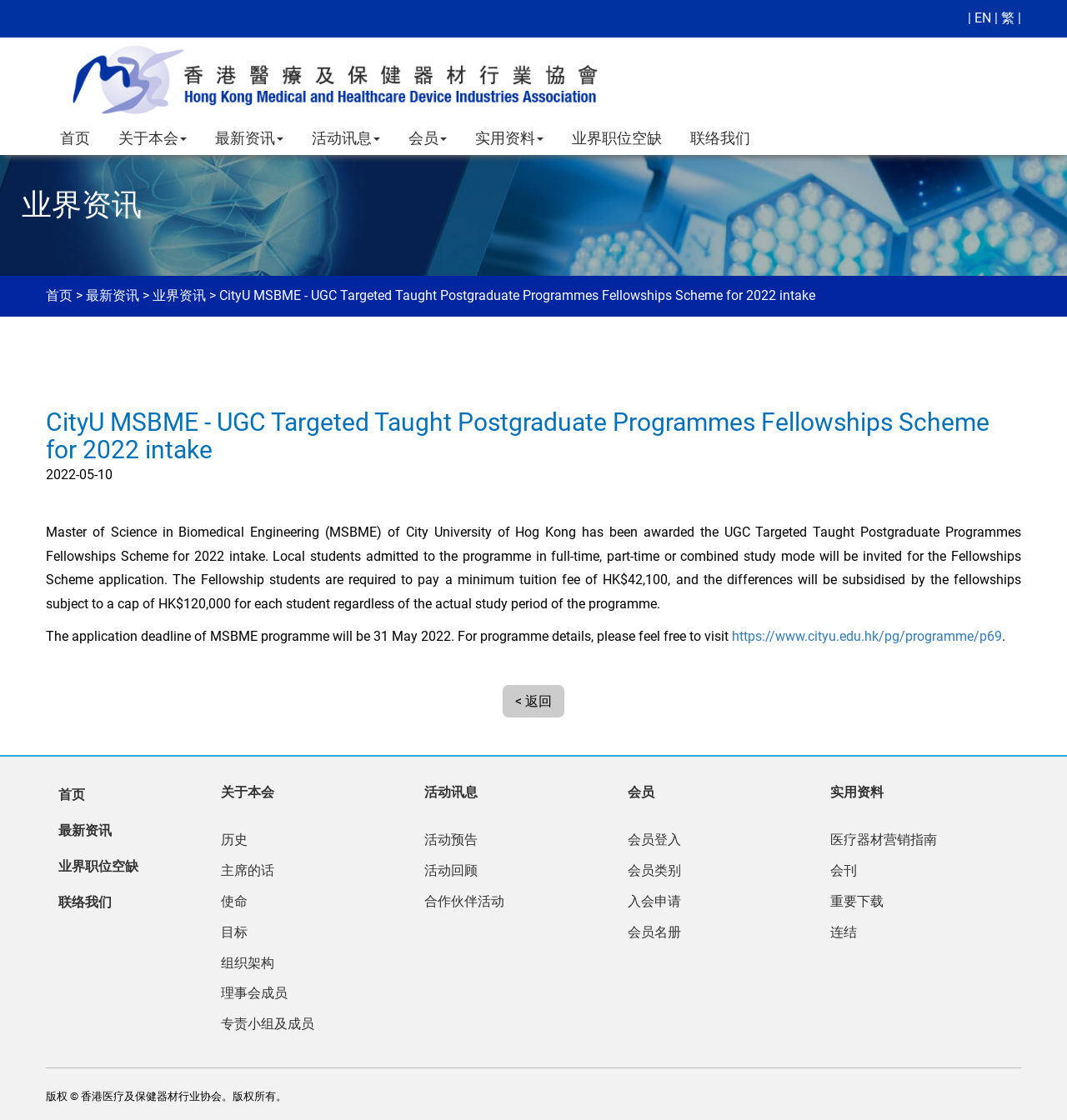Provide the bounding box for the UI element matching this description: "业界资讯".

[0.143, 0.257, 0.193, 0.271]